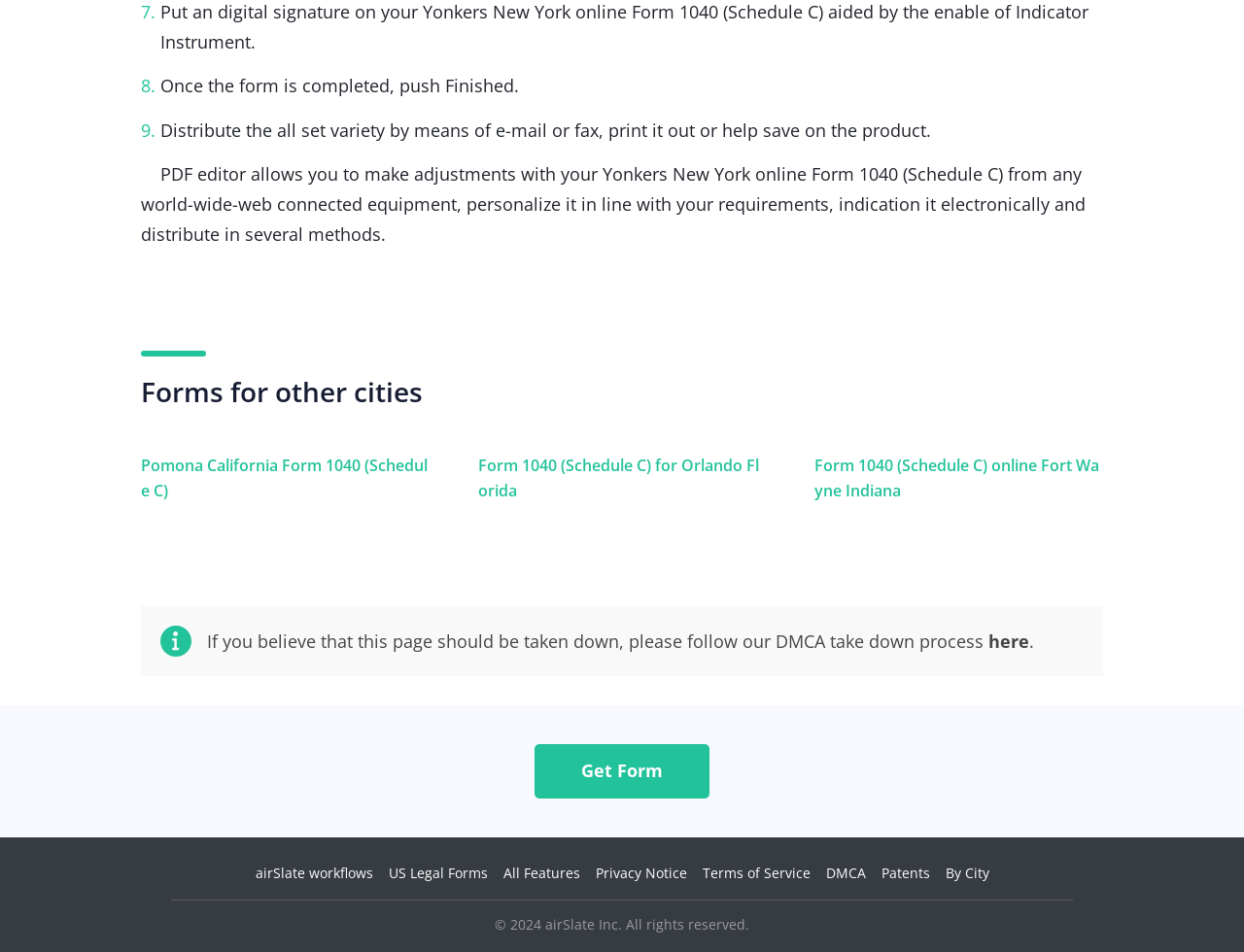Given the element description Patents, identify the bounding box coordinates for the UI element on the webpage screenshot. The format should be (top-left x, top-left y, bottom-right x, bottom-right y), with values between 0 and 1.

[0.708, 0.907, 0.747, 0.926]